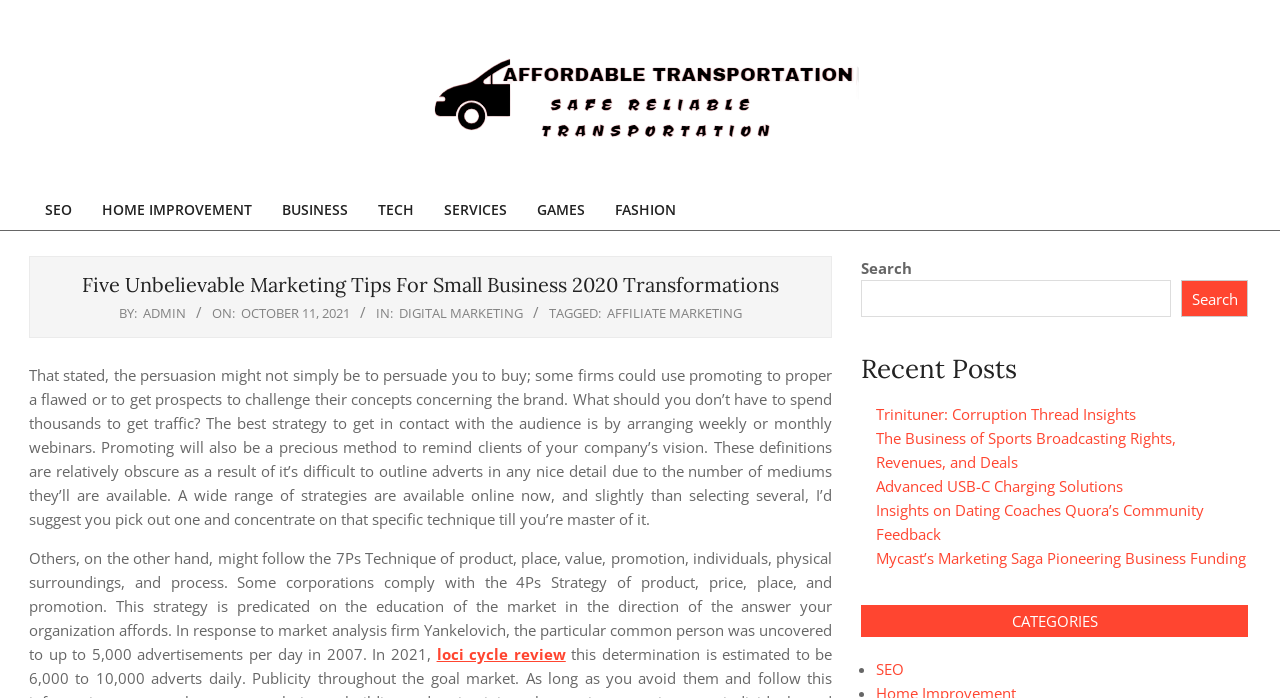Offer an extensive depiction of the webpage and its key elements.

This webpage is about marketing tips for small businesses, specifically focusing on transformations in 2020. At the top, there is a logo of "Affordable Transportation" with a link to the company's website. Below the logo, there is a primary navigation menu with links to various categories such as SEO, HOME IMPROVEMENT, BUSINESS, TECH, SERVICES, GAMES, and FASHION.

The main content of the webpage is an article titled "Five Unbelievable Marketing Tips For Small Business 2020 Transformations". The article is written by "ADMIN" and was published on Monday, October 11, 2021, at 2:31 pm. The article is categorized under "DIGITAL MARKETING" and has tags including "AFFILIATE MARKETING".

The article discusses the importance of marketing for small businesses, highlighting that marketing is not just about persuading customers to buy, but also about correcting misconceptions and reminding customers of the company's vision. The article also mentions various marketing strategies, including the 7Ps Technique and the 4Ps Strategy.

On the right side of the webpage, there is a search bar with a button to search for specific content. Below the search bar, there is a section titled "Recent Posts" with links to several articles, including "Trinituner: Corruption Thread Insights", "The Business of Sports Broadcasting Rights, Revenues, and Deals", and "Advanced USB-C Charging Solutions".

At the bottom of the webpage, there is a section titled "CATEGORIES" with a list of categories, including SEO, which is also a link to a webpage about SEO.